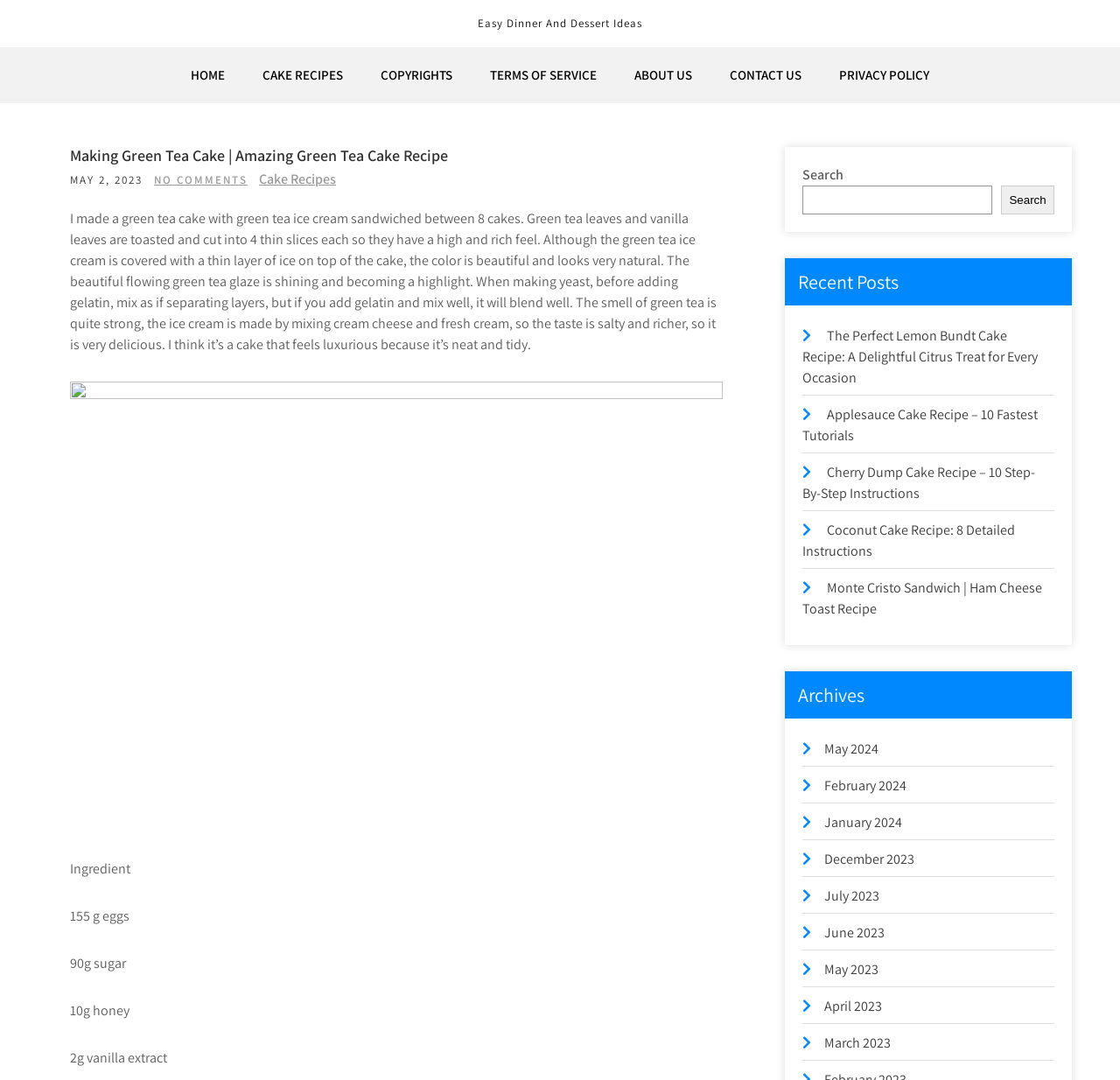What is the category of the recipe?
Answer the question with a detailed and thorough explanation.

I determined the answer by looking at the link 'Cake Recipes' which is located near the heading 'Making Green Tea Cake | Amazing Green Tea Cake Recipe'. This suggests that the recipe belongs to the category of cake recipes.